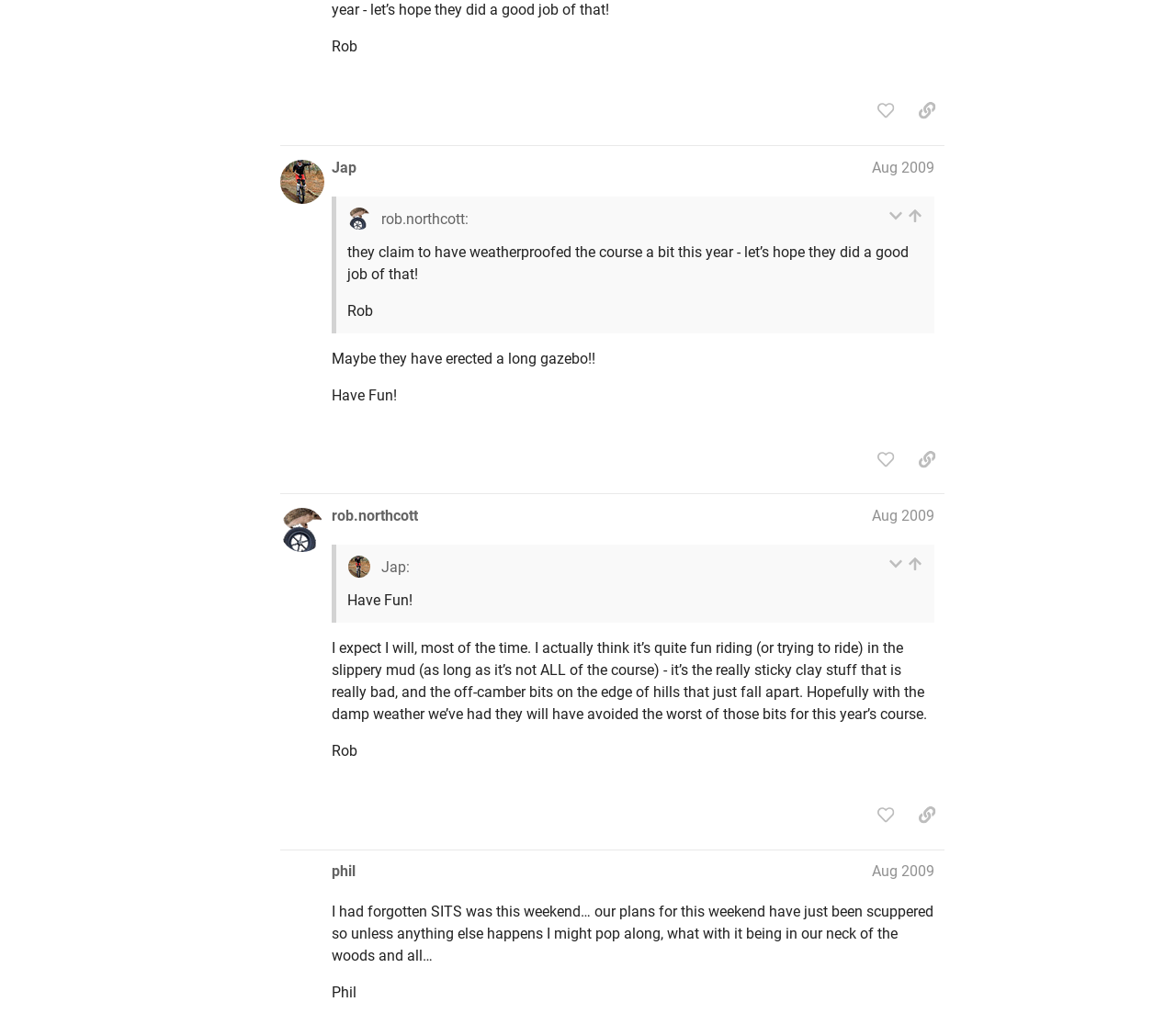Kindly determine the bounding box coordinates for the area that needs to be clicked to execute this instruction: "Copy a link to this post to clipboard".

[0.773, 0.016, 0.803, 0.047]